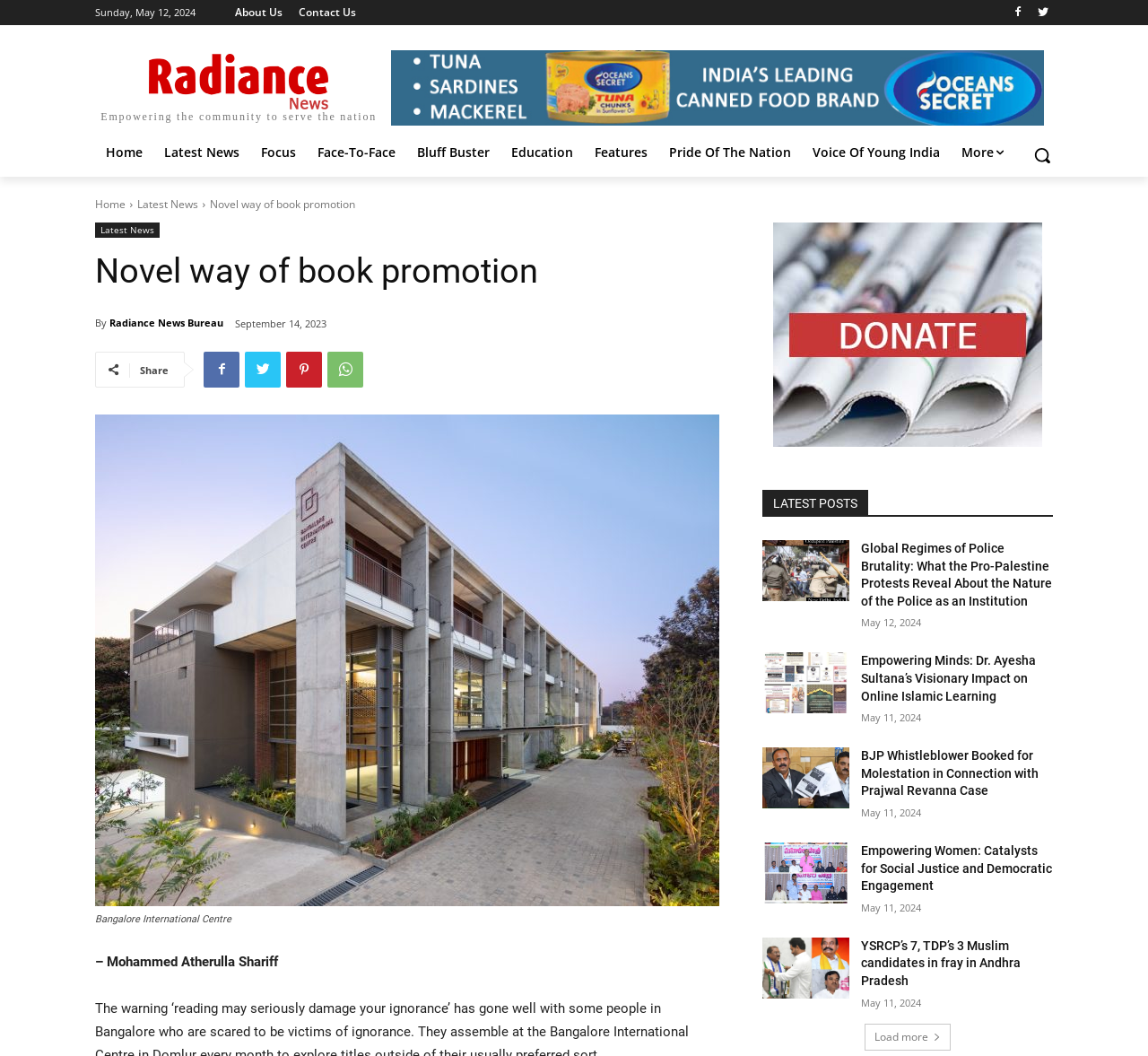What is the function of the 'Load more' button?
Provide a well-explained and detailed answer to the question.

I found the function of the button by looking at the bottom of the webpage, where I saw a button element with the text 'Load more', which suggests that it loads more articles when clicked.